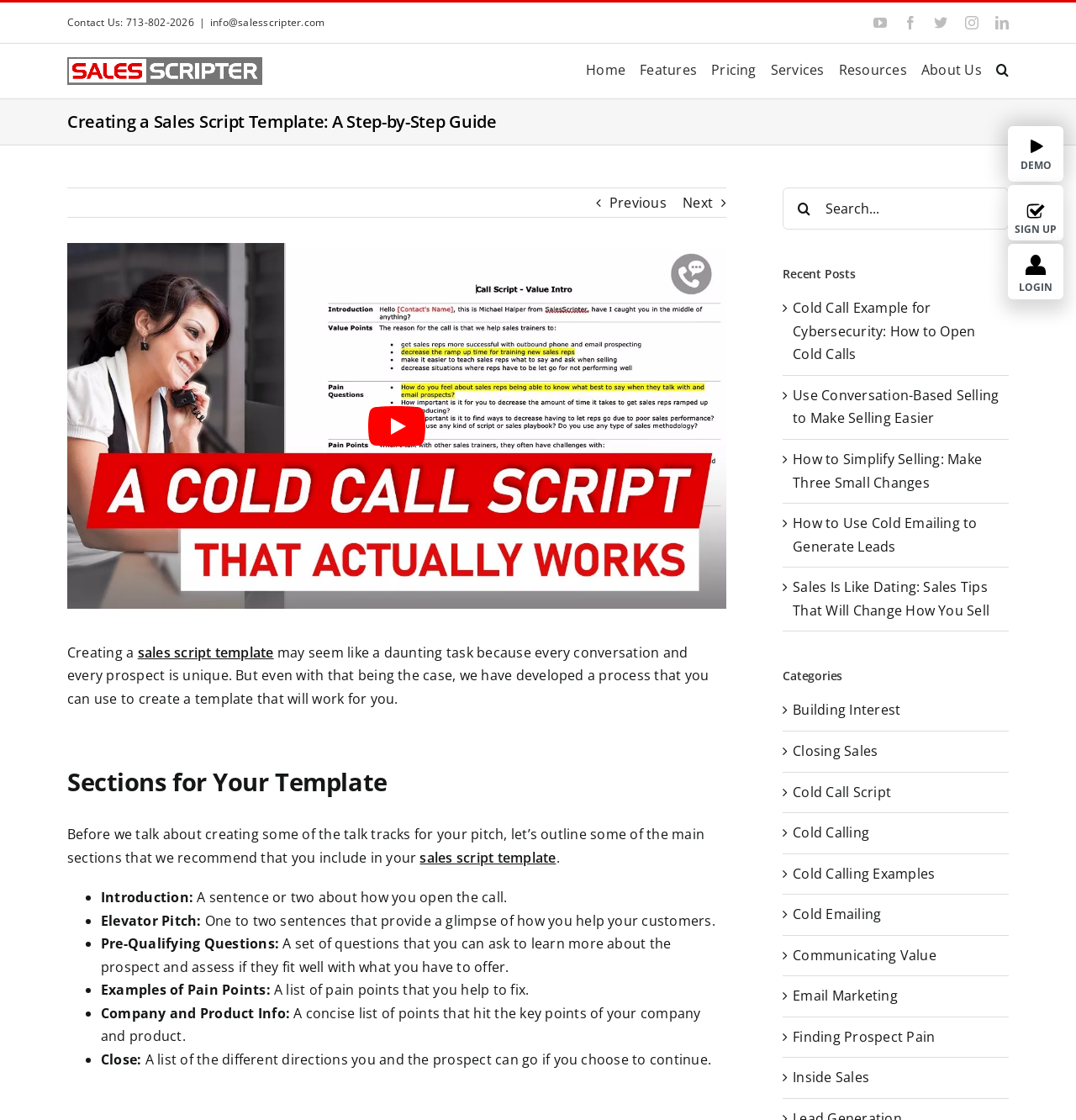Locate the bounding box coordinates of the clickable area to execute the instruction: "Search for a book". Provide the coordinates as four float numbers between 0 and 1, represented as [left, top, right, bottom].

None